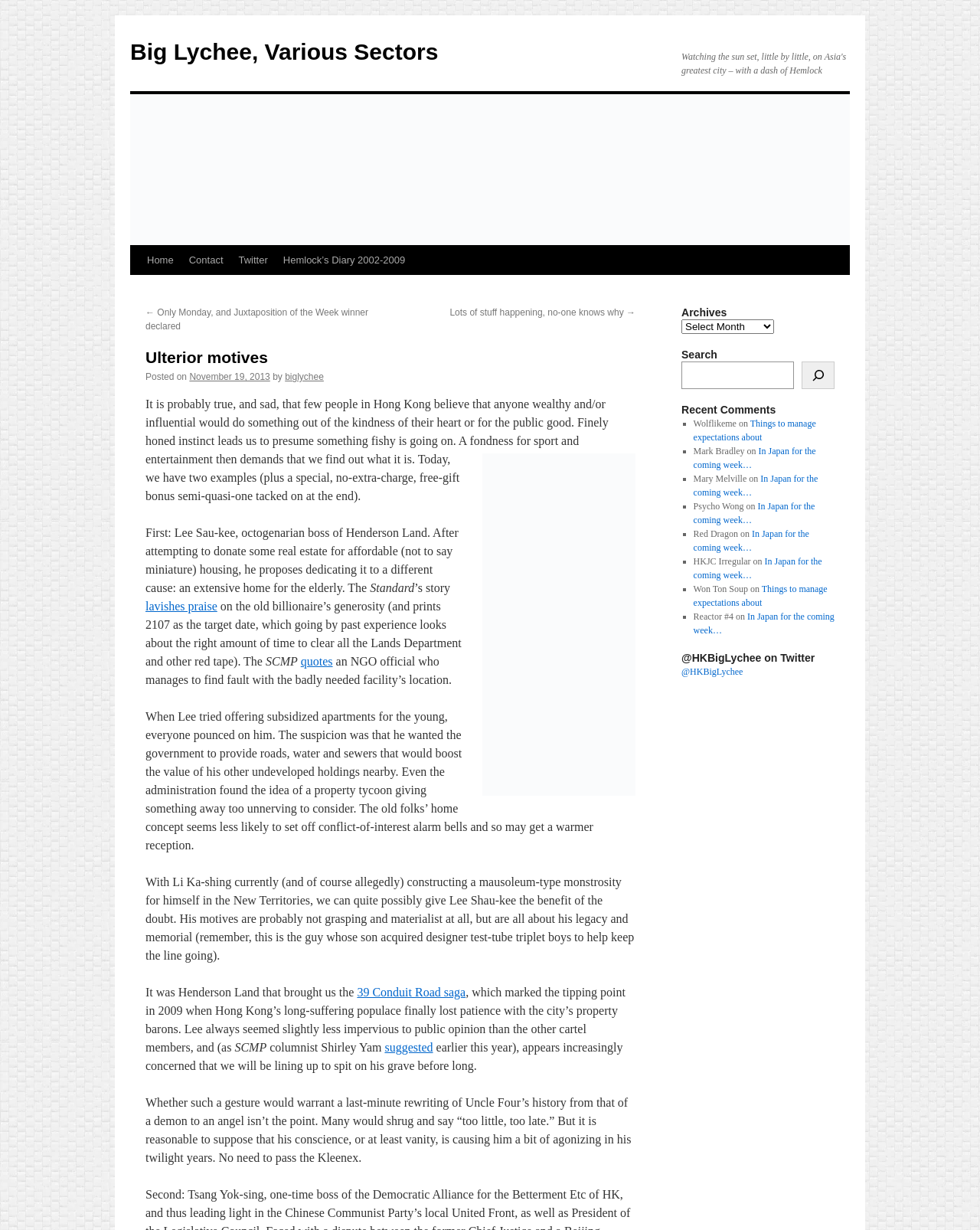Can you identify the bounding box coordinates of the clickable region needed to carry out this instruction: 'Subscribe to the newsletter'? The coordinates should be four float numbers within the range of 0 to 1, stated as [left, top, right, bottom].

None